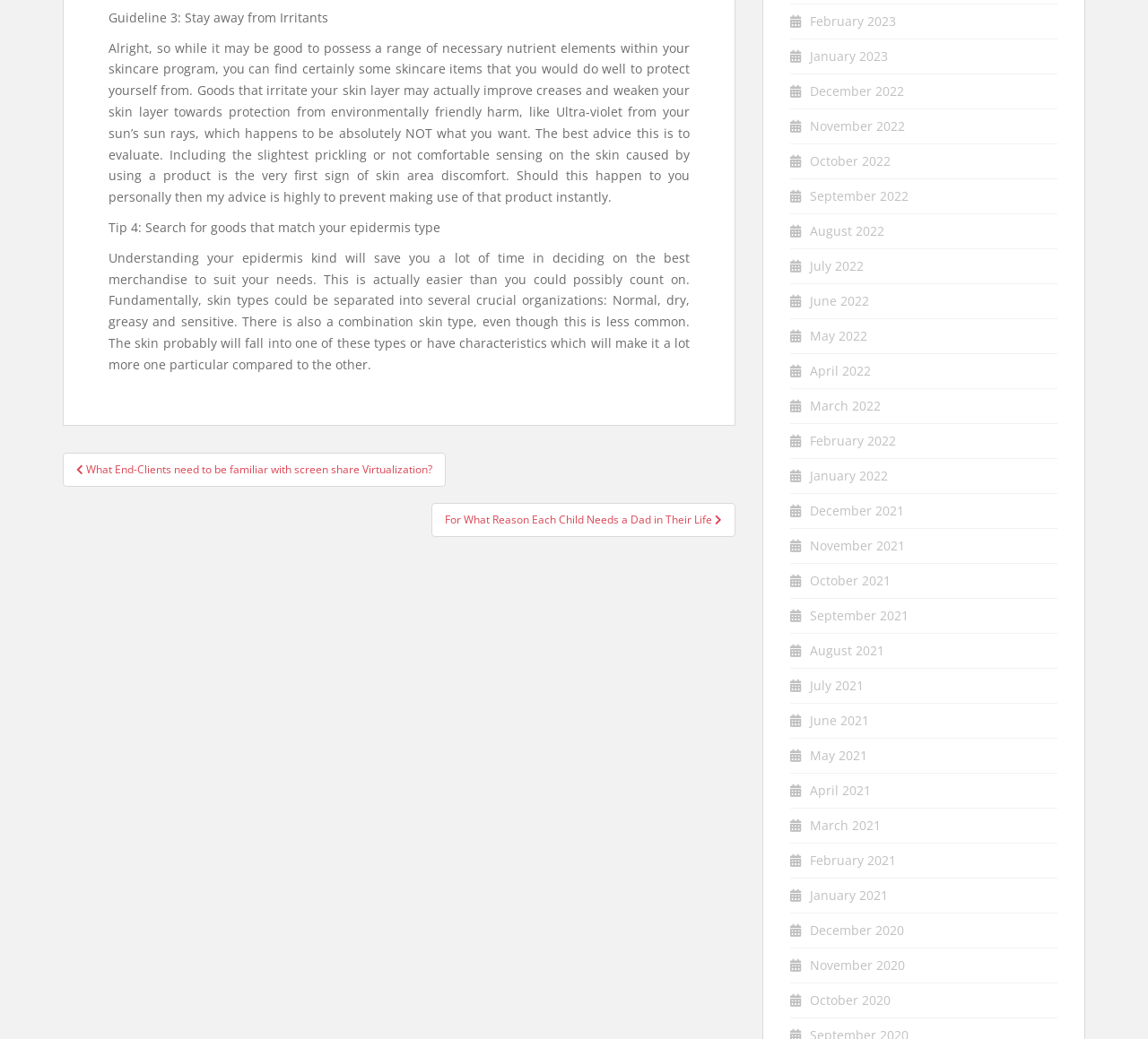Could you highlight the region that needs to be clicked to execute the instruction: "Go to 'February 2023' archive"?

[0.705, 0.012, 0.78, 0.029]